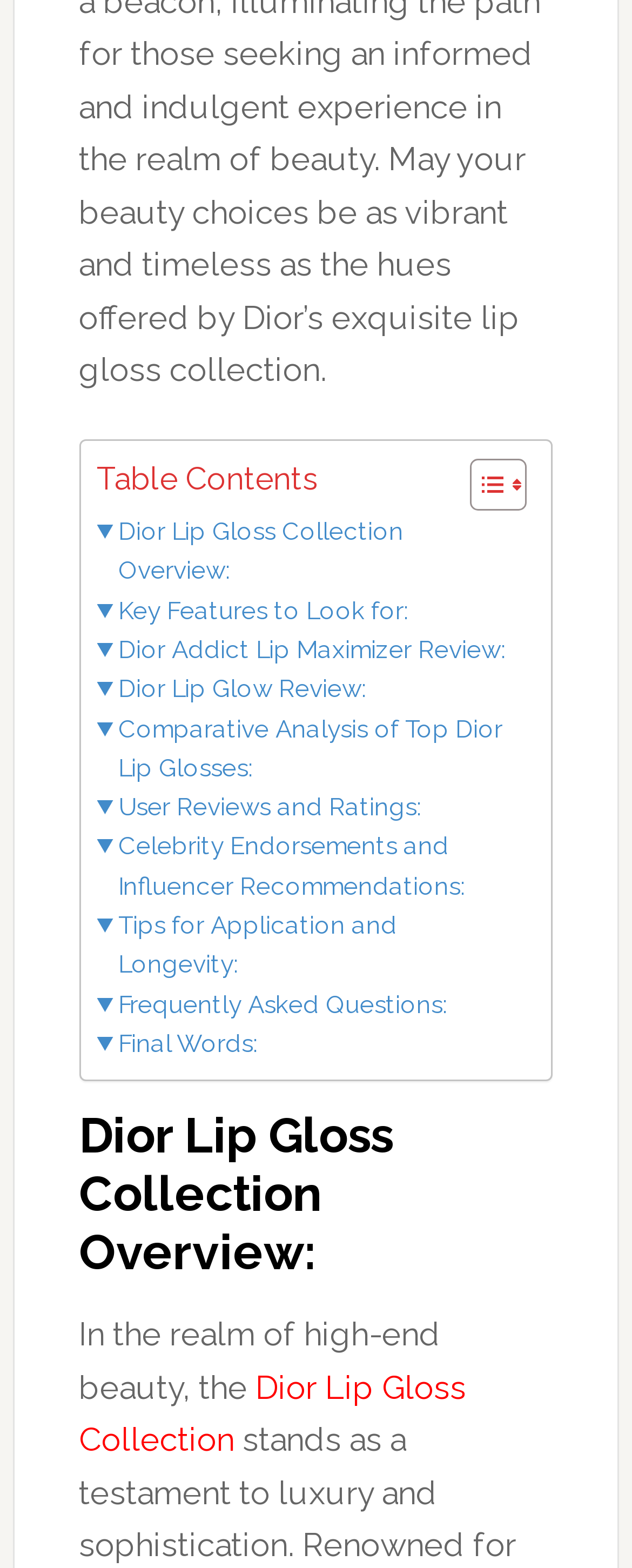Use one word or a short phrase to answer the question provided: 
Is there a review of Dior Addict Lip Maximizer on this webpage?

Yes